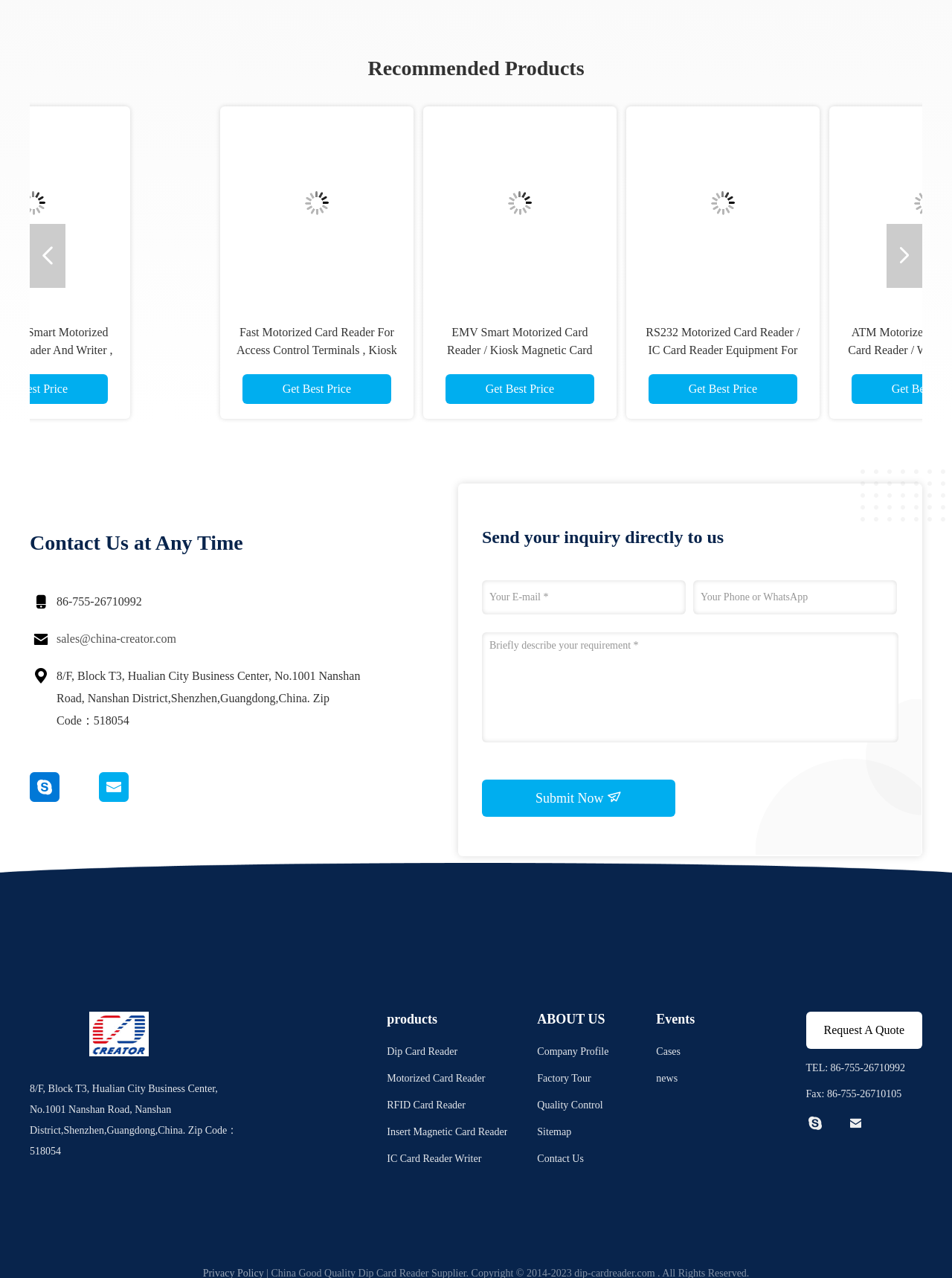How many product links are on the webpage?
Please respond to the question thoroughly and include all relevant details.

I counted the number of product links on the webpage, which are 'Fast Motorized Card Reader For Access Control Terminals, Kiosk Smart Card Reader', 'EMV Smart Motorized Card Reader / Kiosk Magnetic Card Reader DC 12V', 'RS232 Motorized Card Reader / IC Card Reader Equipment For Self-Service Device', 'ATM Motorized Contact Smart Card Reader / Writer, SIM Card Reader ROHS', 'Motorized ATM Smart Card Reader, Magnetic Card Reader And Writer ISO', and 'Tamper-Proof IC Motorized Card Reader With RS 232 / USB Interface'.